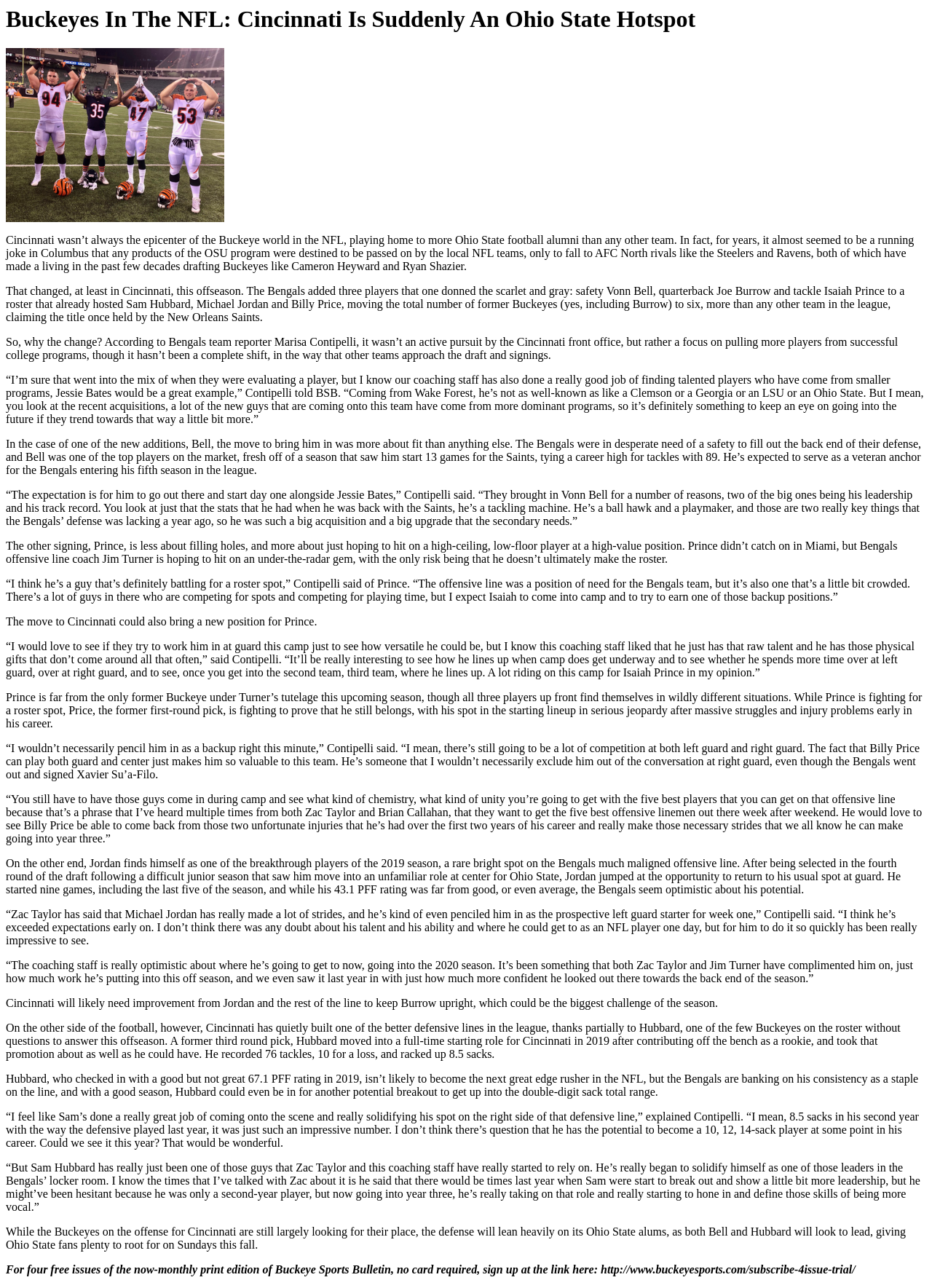Identify and provide the bounding box for the element described by: "http://www.buckeyesports.com/subscribe-4issue-trial/".

[0.645, 0.981, 0.918, 0.991]